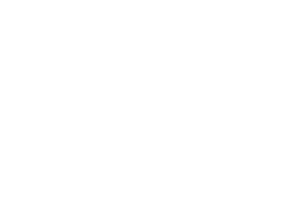What is the benefit of the machine's compact design?
Provide a well-explained and detailed answer to the question.

The machine's compact design and robust construction make it suitable for various production environments, allowing it to be used in different settings.